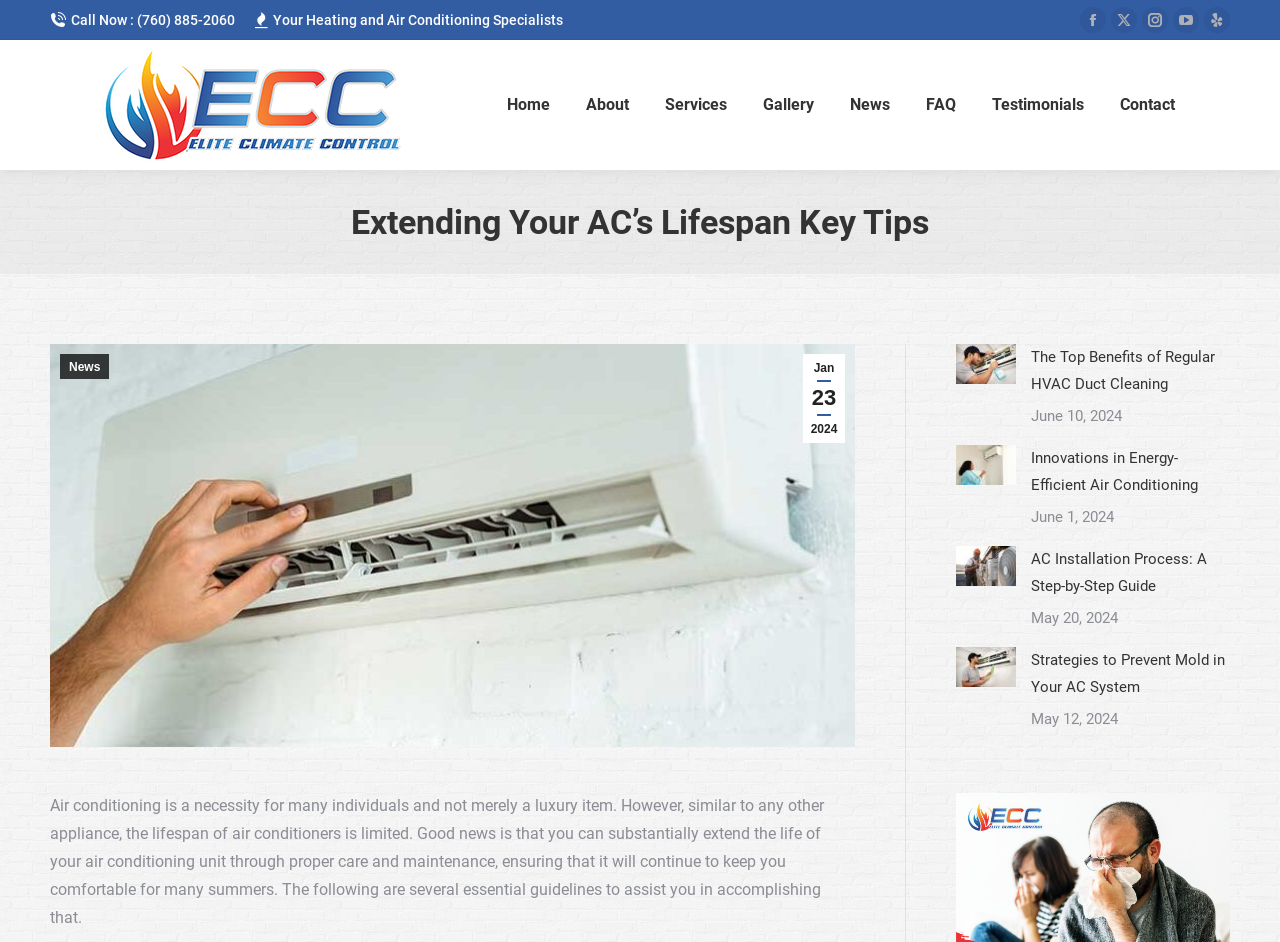Create an elaborate caption that covers all aspects of the webpage.

The webpage is about Elite Climate Control, a heating and air conditioning specialist company. At the top, there is a call-to-action "Call Now" button with a phone number, followed by a company description "Your Heating and Air Conditioning Specialists". On the top right, there are social media links to Facebook, X, Instagram, YouTube, and Yelp.

Below the top section, there is a logo of Elite Climate Control, which is an image, accompanied by a link to the company's homepage. The navigation menu consists of links to "Home", "About", "Services", "Gallery", "News", "FAQ", "Testimonials", and "Contact", arranged horizontally.

The main content of the webpage is an article titled "Extending Your AC’s Lifespan Key Tips", which discusses the importance of proper care and maintenance to extend the life of air conditioning units. The article is divided into sections, with a brief introduction, followed by a series of news articles or blog posts.

There are four news articles or blog posts, each with a title, an image, and a date. The titles are "The Top Benefits of Regular HVAC Duct Cleaning", "Innovations in Energy-Efficient Air Conditioning", "AC Installation Process: A Step-by-Step Guide", and "Strategies to Prevent Mold in Your AC System". Each article has a "Post image" link and a date, ranging from May 12, 2024, to June 10, 2024.